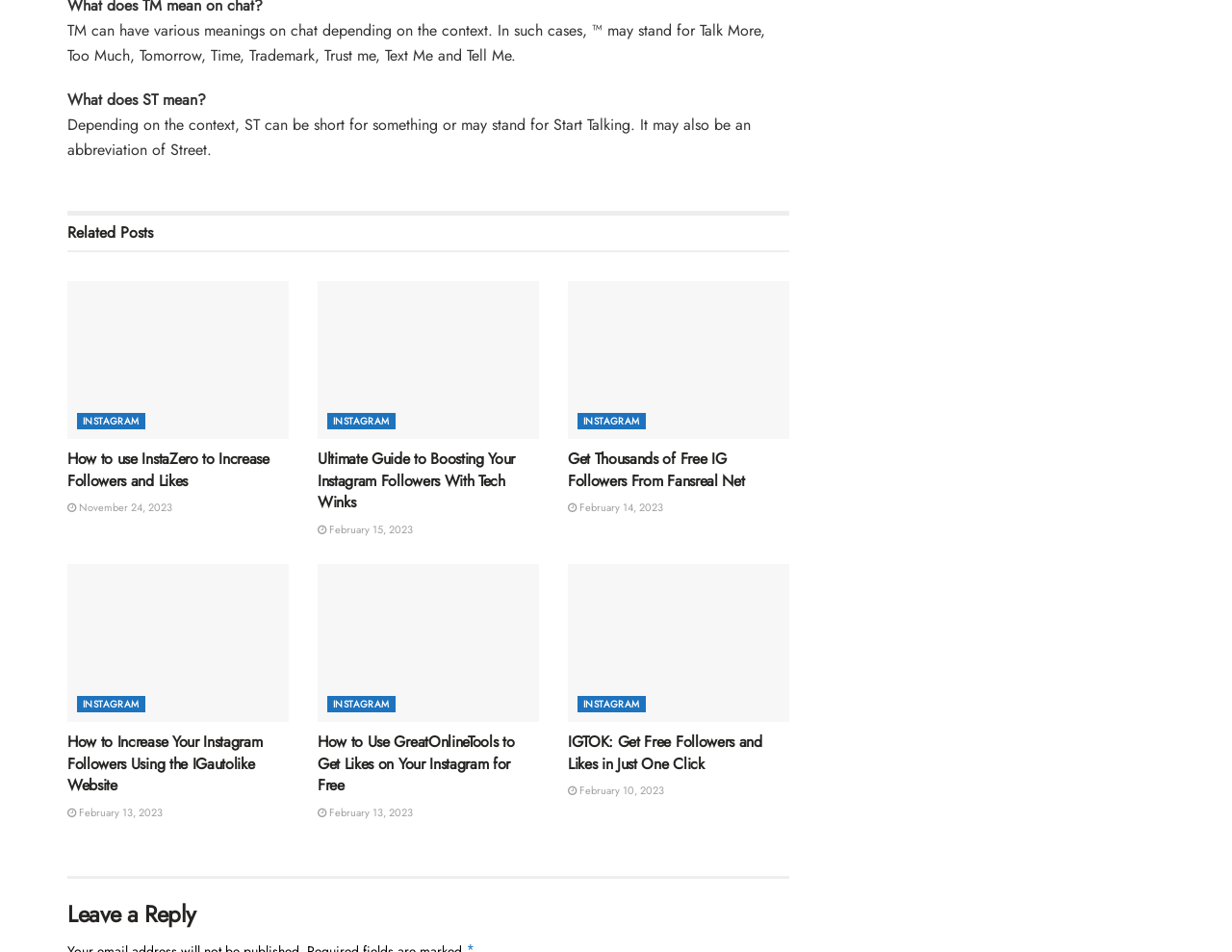Identify the bounding box coordinates for the element you need to click to achieve the following task: "Get thousands of free IG followers from Fansreal Net". The coordinates must be four float values ranging from 0 to 1, formatted as [left, top, right, bottom].

[0.461, 0.472, 0.641, 0.517]